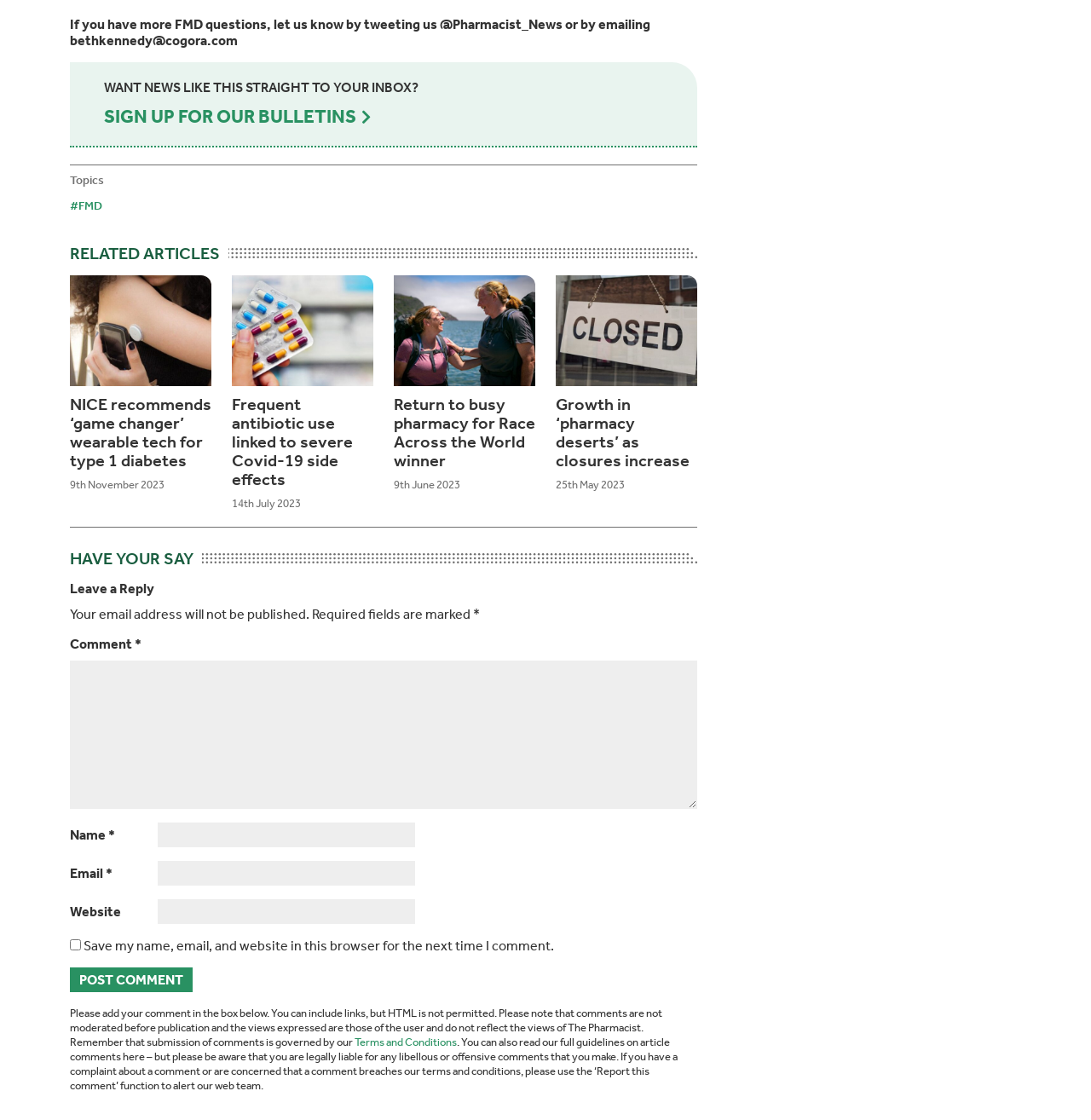Locate the bounding box coordinates of the area where you should click to accomplish the instruction: "Sign up for the bulletins".

[0.095, 0.094, 0.34, 0.114]